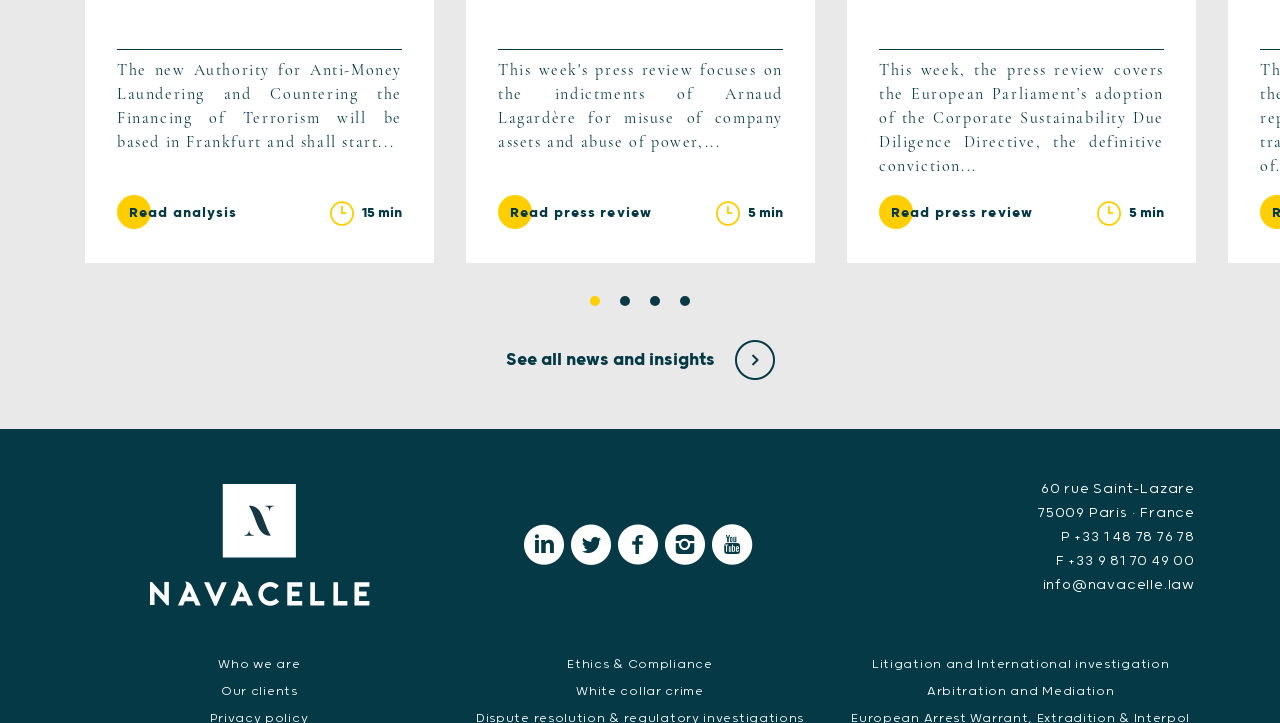What is the address of Navacelle?
Based on the visual, give a brief answer using one word or a short phrase.

60 rue Saint-Lazare, 75009 Paris, France